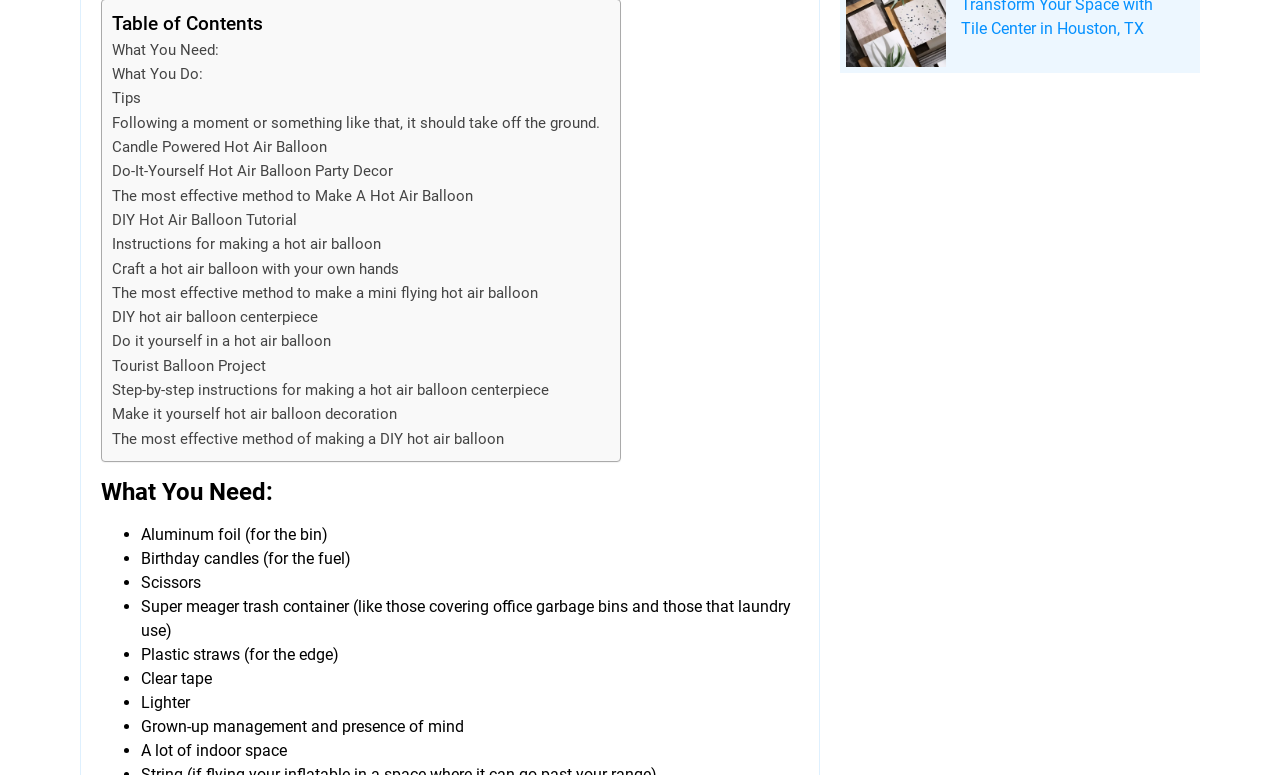Based on the element description: "Tips", identify the bounding box coordinates for this UI element. The coordinates must be four float numbers between 0 and 1, listed as [left, top, right, bottom].

[0.088, 0.115, 0.11, 0.139]